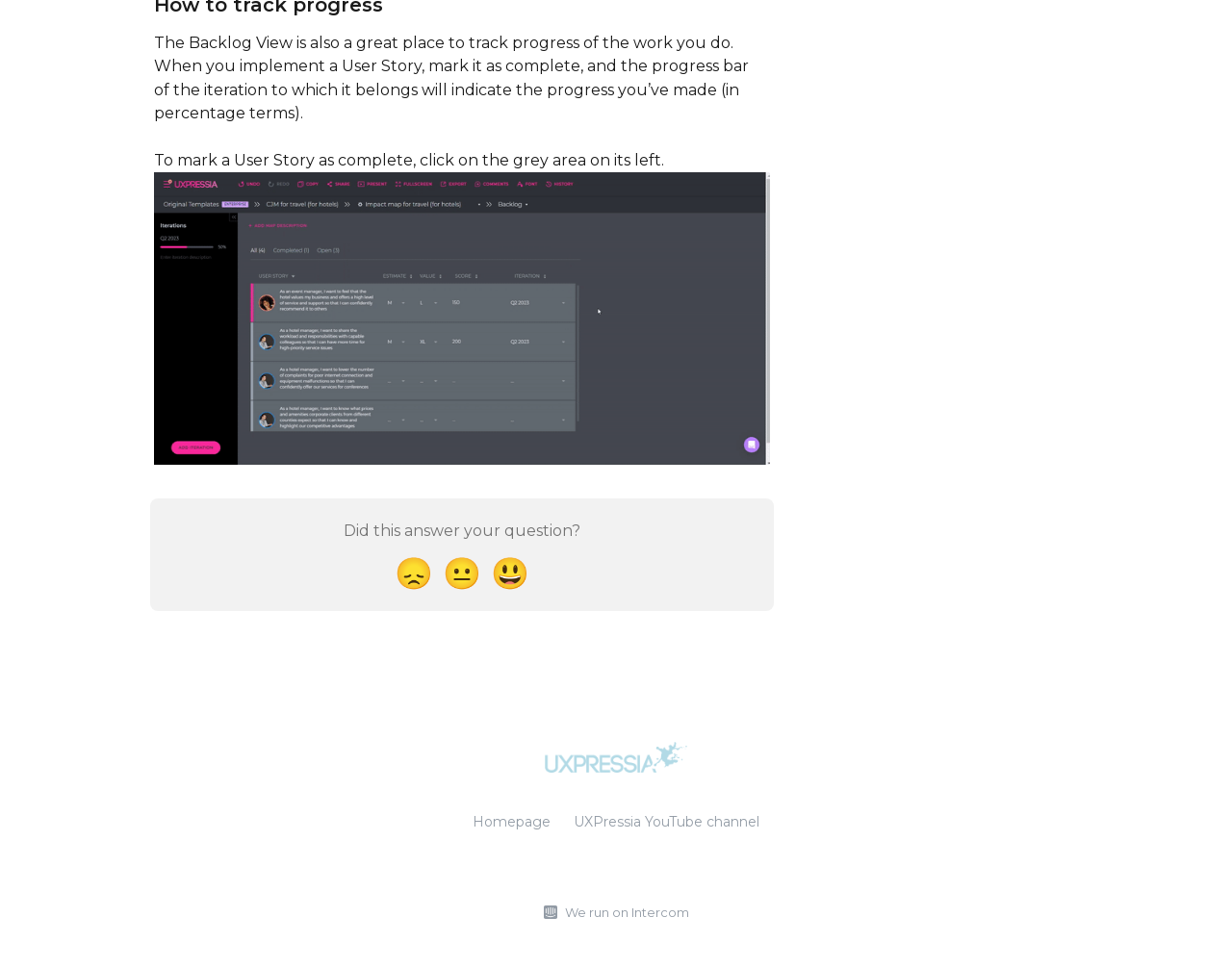Use the information in the screenshot to answer the question comprehensively: What is the purpose of the Backlog View?

According to the text, the Backlog View is a great place to track progress of the work you do. When you implement a User Story, mark it as complete, and the progress bar of the iteration to which it belongs will indicate the progress you’ve made (in percentage terms).